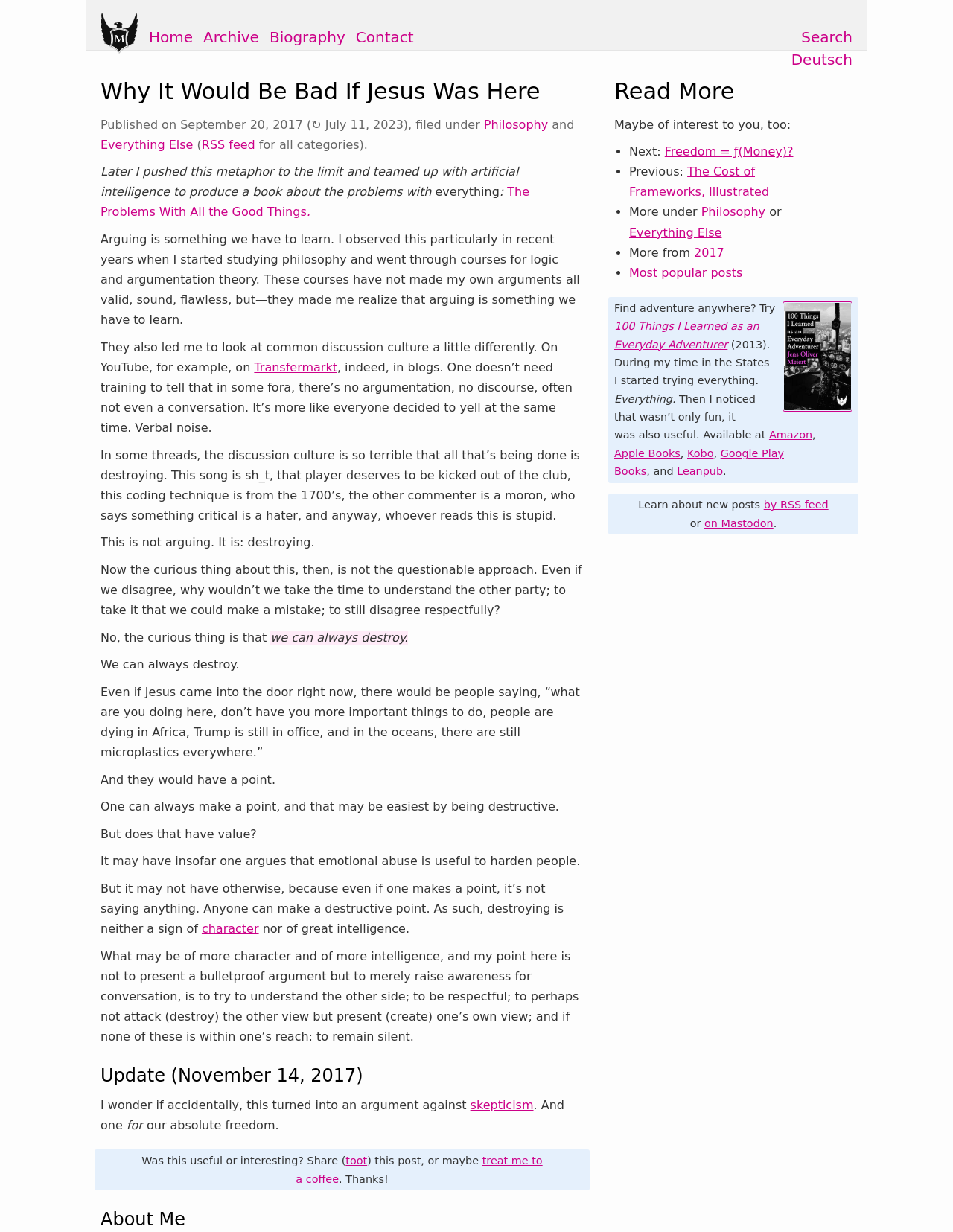Determine the bounding box coordinates of the UI element that matches the following description: "The Cost of Frameworks, Illustrated". The coordinates should be four float numbers between 0 and 1 in the format [left, top, right, bottom].

[0.66, 0.134, 0.807, 0.162]